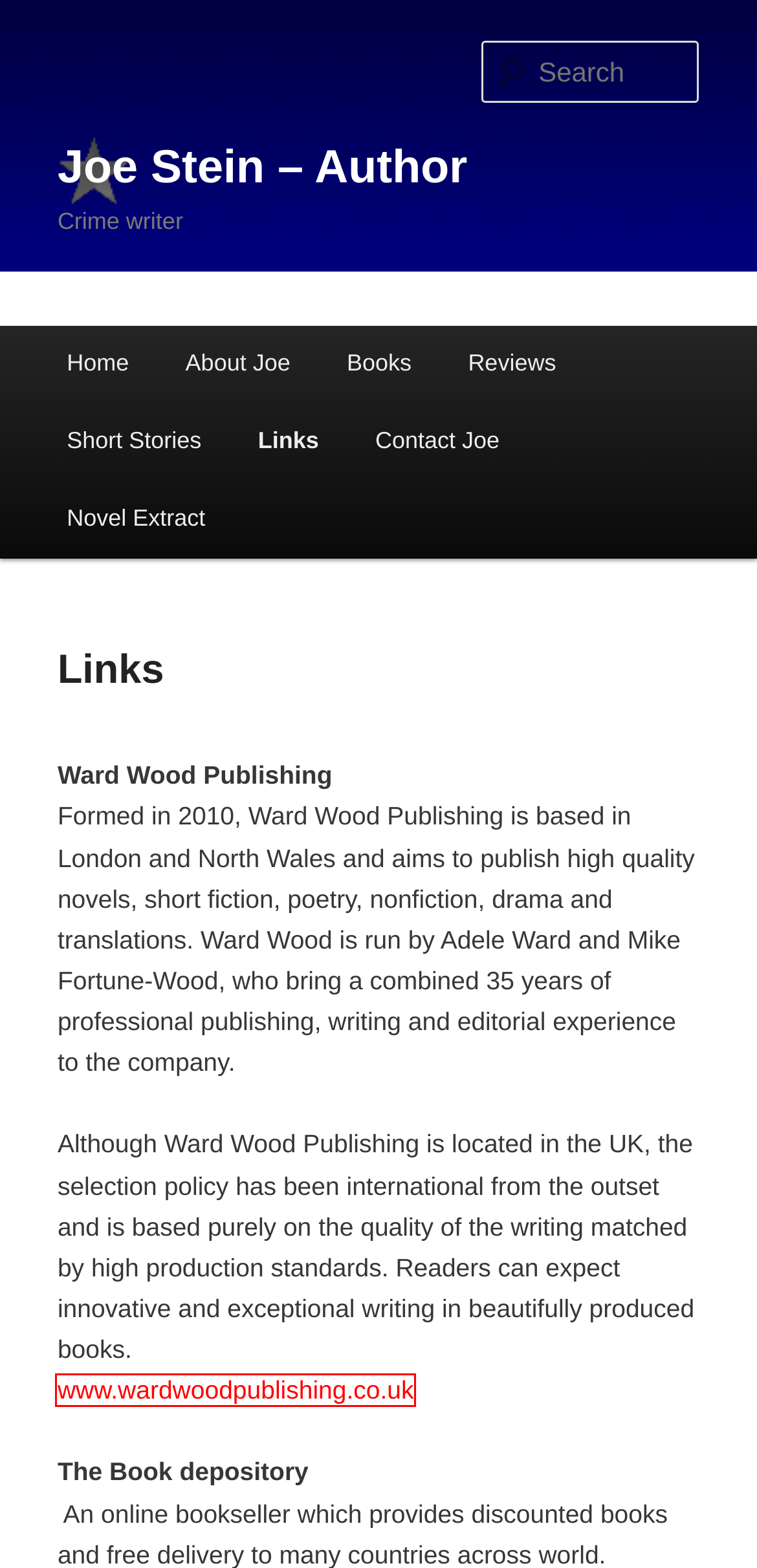You have a screenshot of a webpage with a red bounding box around an element. Select the webpage description that best matches the new webpage after clicking the element within the red bounding box. Here are the descriptions:
A. Novel Extract | Joe Stein – Author
B. Contact Joe | Joe Stein – Author
C. Ward Wood Publishing - Home Page
D. About Joe | Joe Stein – Author
E. Crimespree Magazine | Crimespree Magazine
F. Short Stories | Joe Stein – Author
G. Books | Joe Stein – Author
H. Joe Stein – Author | Crime writer

C